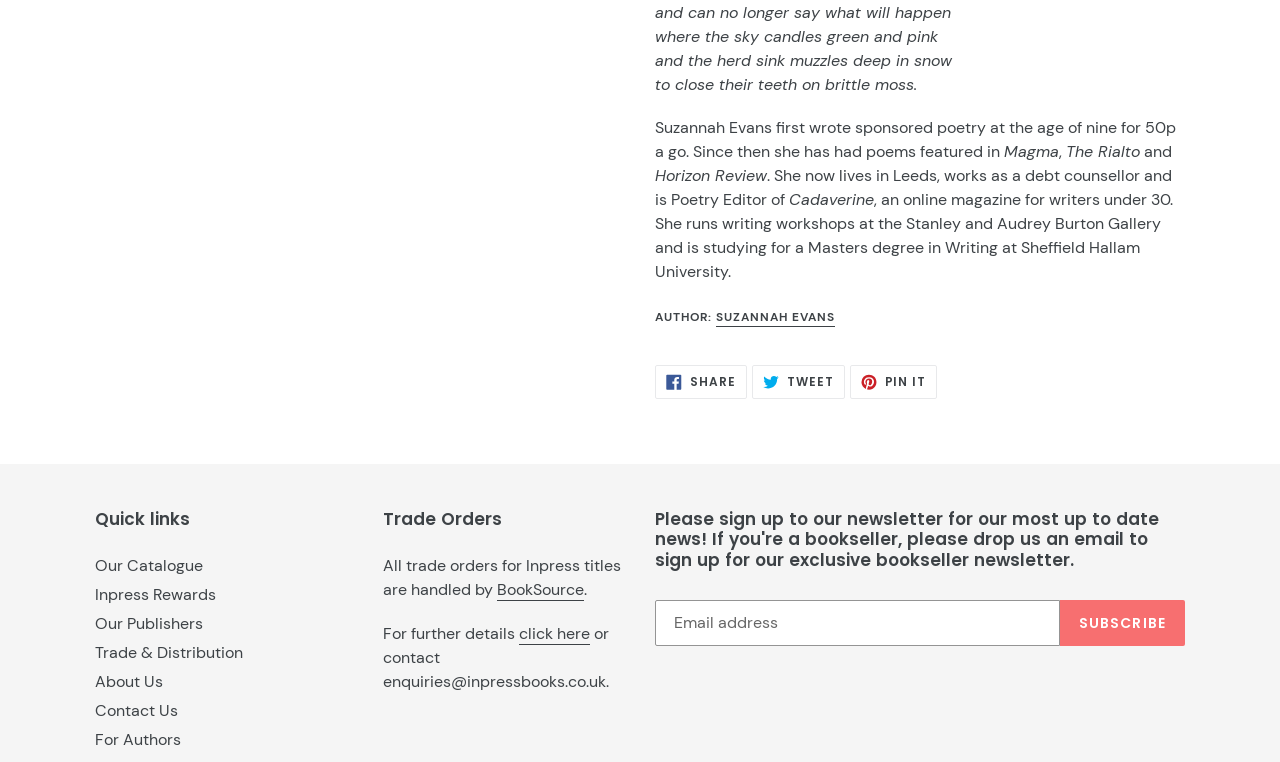Please use the details from the image to answer the following question comprehensively:
What is the purpose of the textbox at the bottom of the page?

The answer can be found by looking at the textbox with the label 'Email address' and the 'SUBSCRIBE' button next to it, which suggests that the textbox is used to input an email address for subscription purposes.